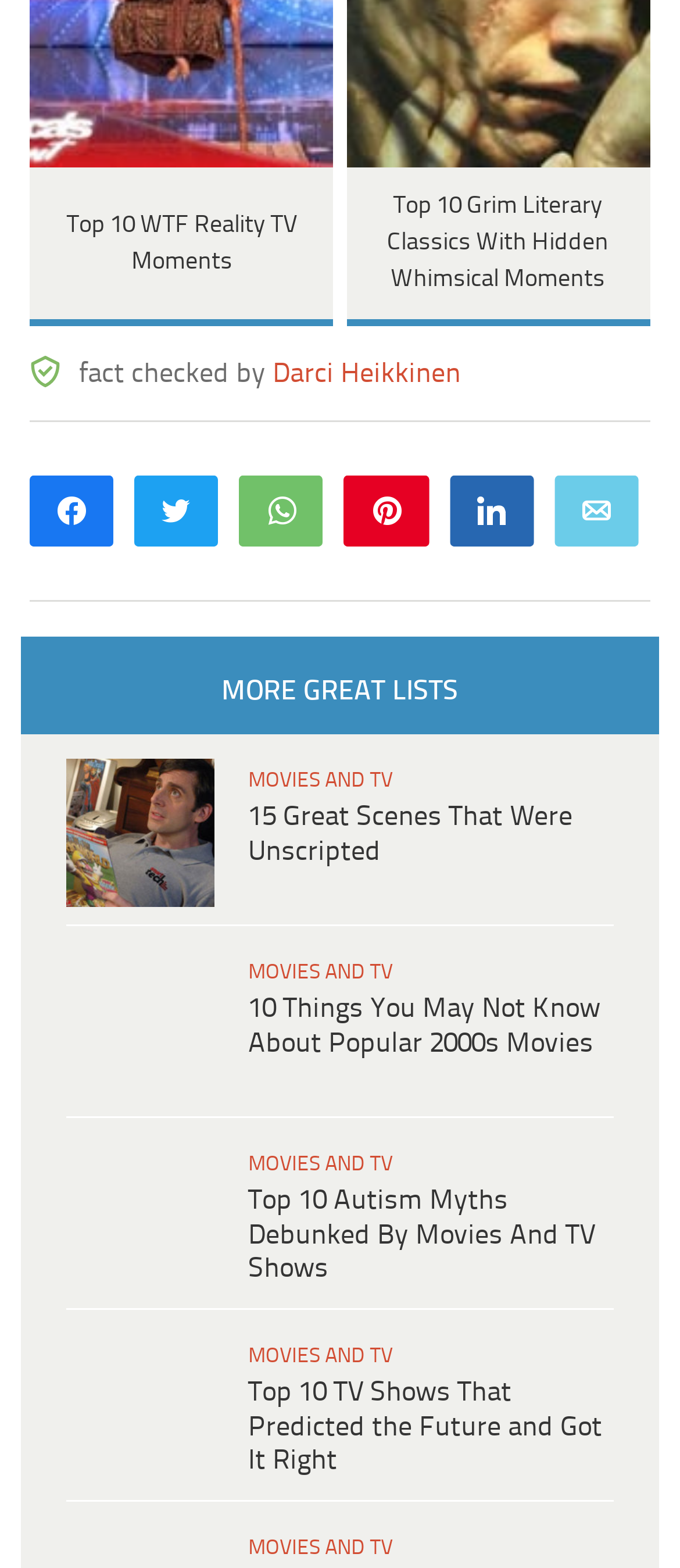How many sharing options are available?
Give a comprehensive and detailed explanation for the question.

The sharing options are listed horizontally and include 'k Share', 'N Tweet', 'T WhatsApp', 'A Pin', 's Share', and 'i Email', which totals 6 options.